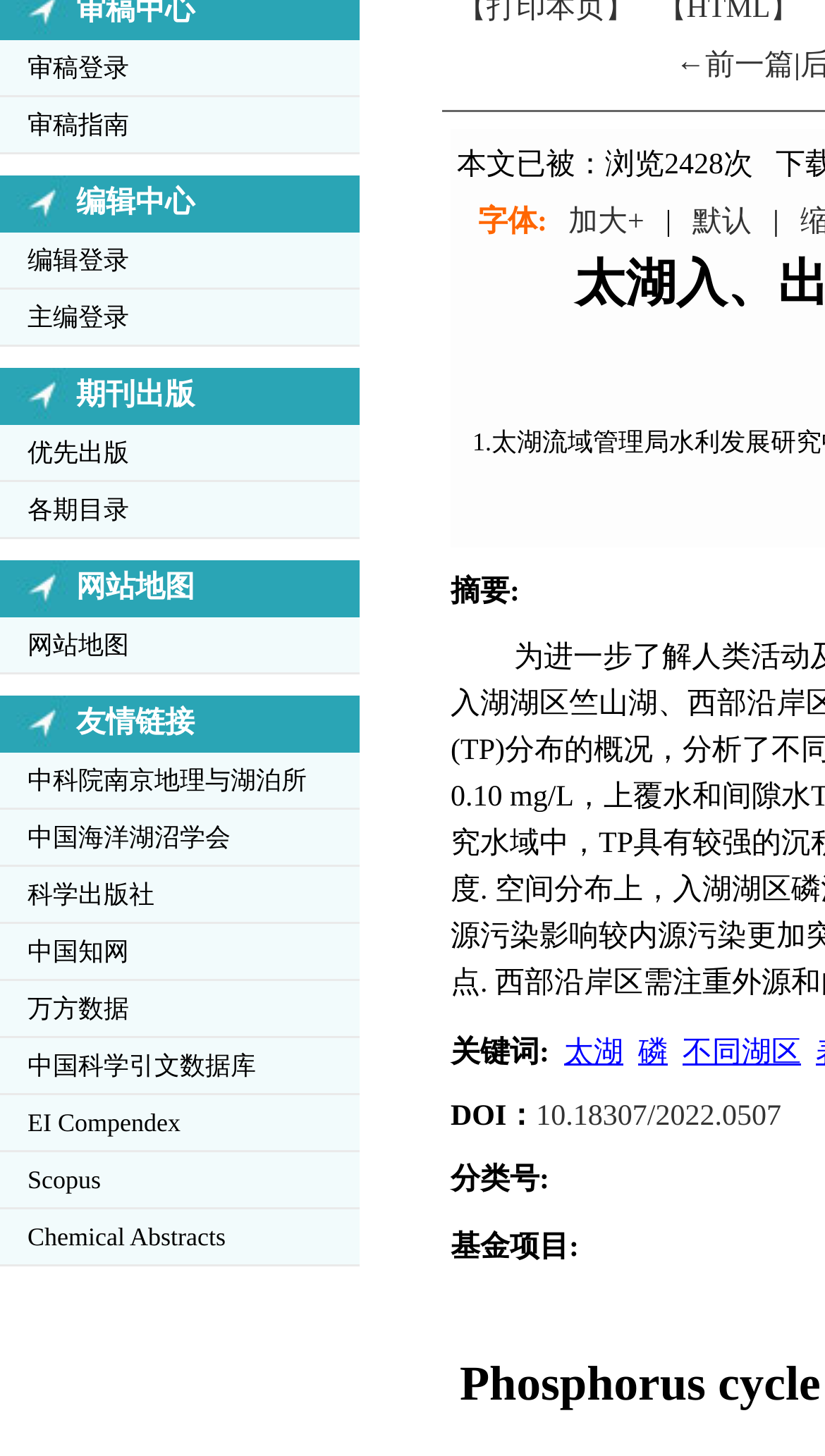Based on the element description: "主编登录", identify the UI element and provide its bounding box coordinates. Use four float numbers between 0 and 1, [left, top, right, bottom].

[0.033, 0.199, 0.4, 0.237]